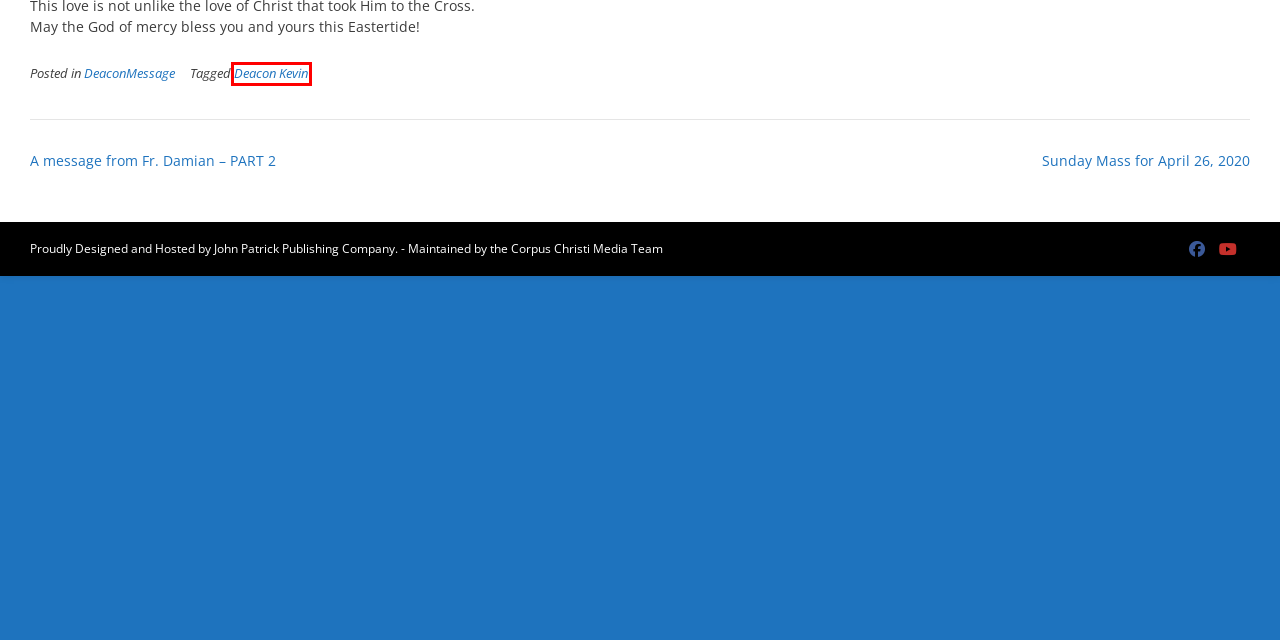You are presented with a screenshot of a webpage with a red bounding box. Select the webpage description that most closely matches the new webpage after clicking the element inside the red bounding box. The options are:
A. Parish Staff – Corpus Christi Roman Catholic Church
B. Sacraments – Corpus Christi Roman Catholic Church
C. John Patrick Publishing Company – is the premier church bulletin company serving the Catholic Church
D. DeaconMessage – Corpus Christi Roman Catholic Church
E. A message from Fr. Damian – PART 2 – Corpus Christi Roman Catholic Church
F. Deacon Kevin – Corpus Christi Roman Catholic Church
G. Events – Corpus Christi Roman Catholic Church
H. Sunday Mass for April 26, 2020 – Corpus Christi Roman Catholic Church

F